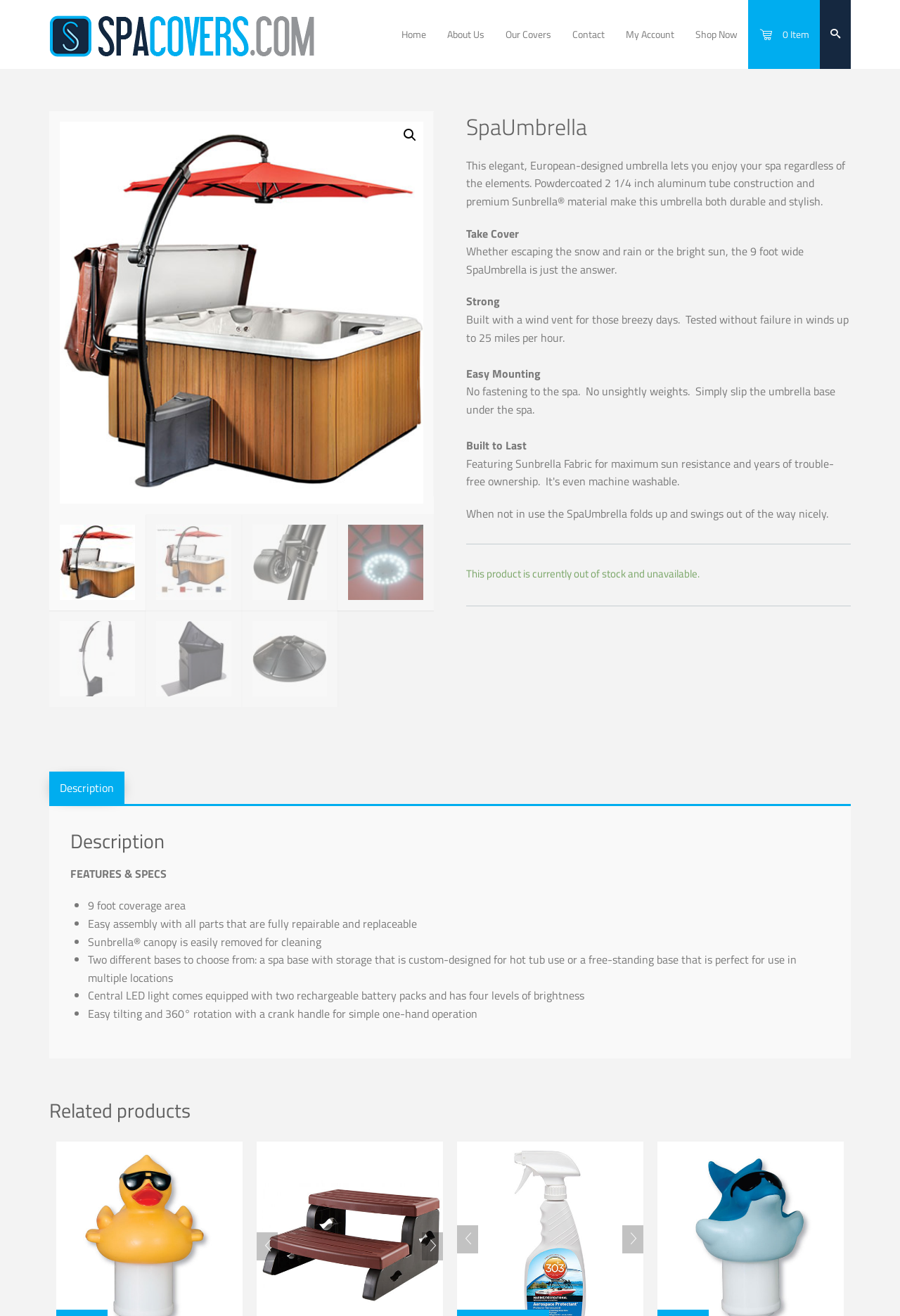Please specify the coordinates of the bounding box for the element that should be clicked to carry out this instruction: "Click the 'Home' link". The coordinates must be four float numbers between 0 and 1, formatted as [left, top, right, bottom].

[0.434, 0.0, 0.485, 0.052]